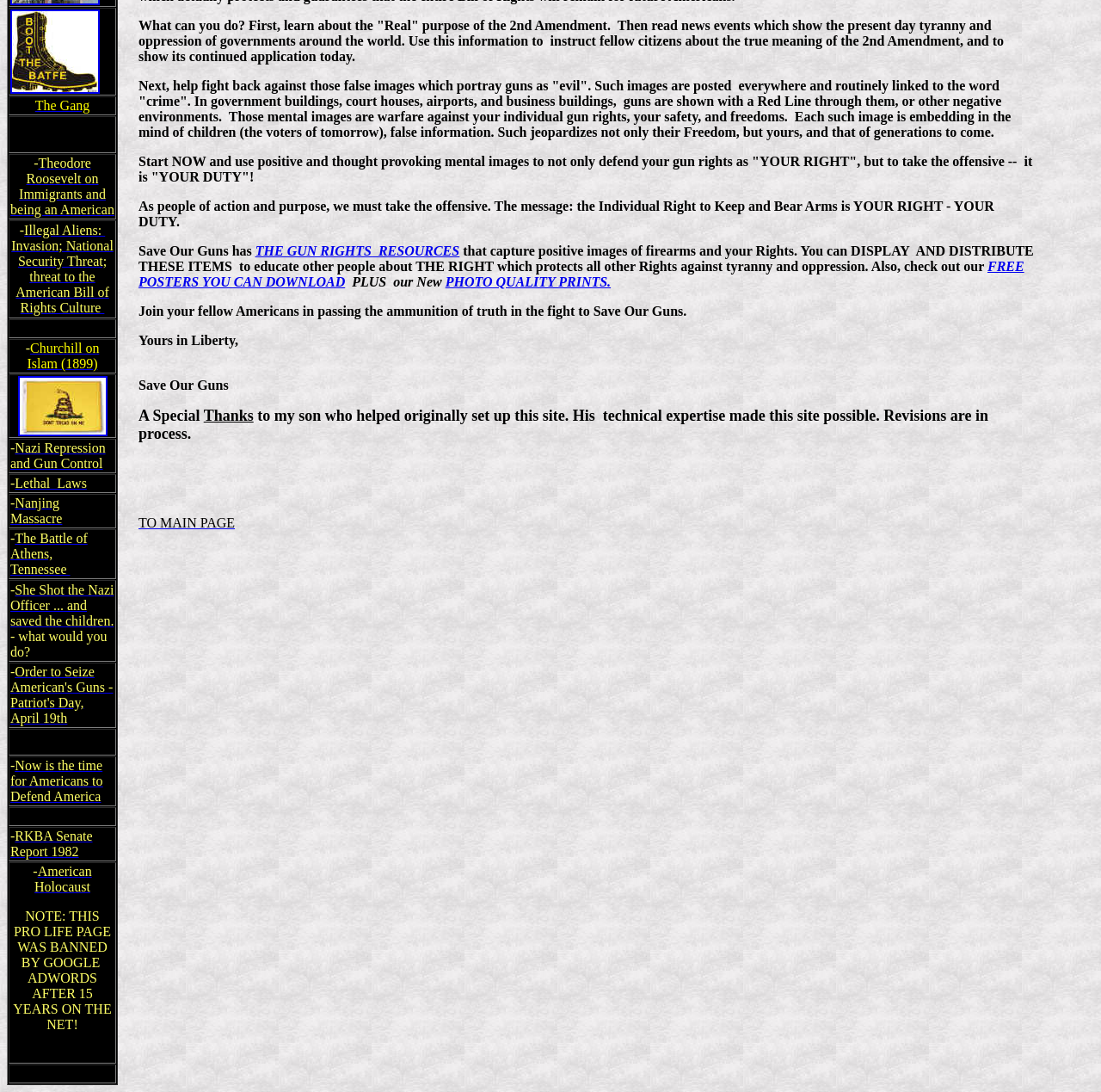Identify the bounding box coordinates for the UI element described as follows: RKBA Senate Report 1982. Use the format (top-left x, top-left y, bottom-right x, bottom-right y) and ensure all values are floating point numbers between 0 and 1.

[0.009, 0.759, 0.084, 0.786]